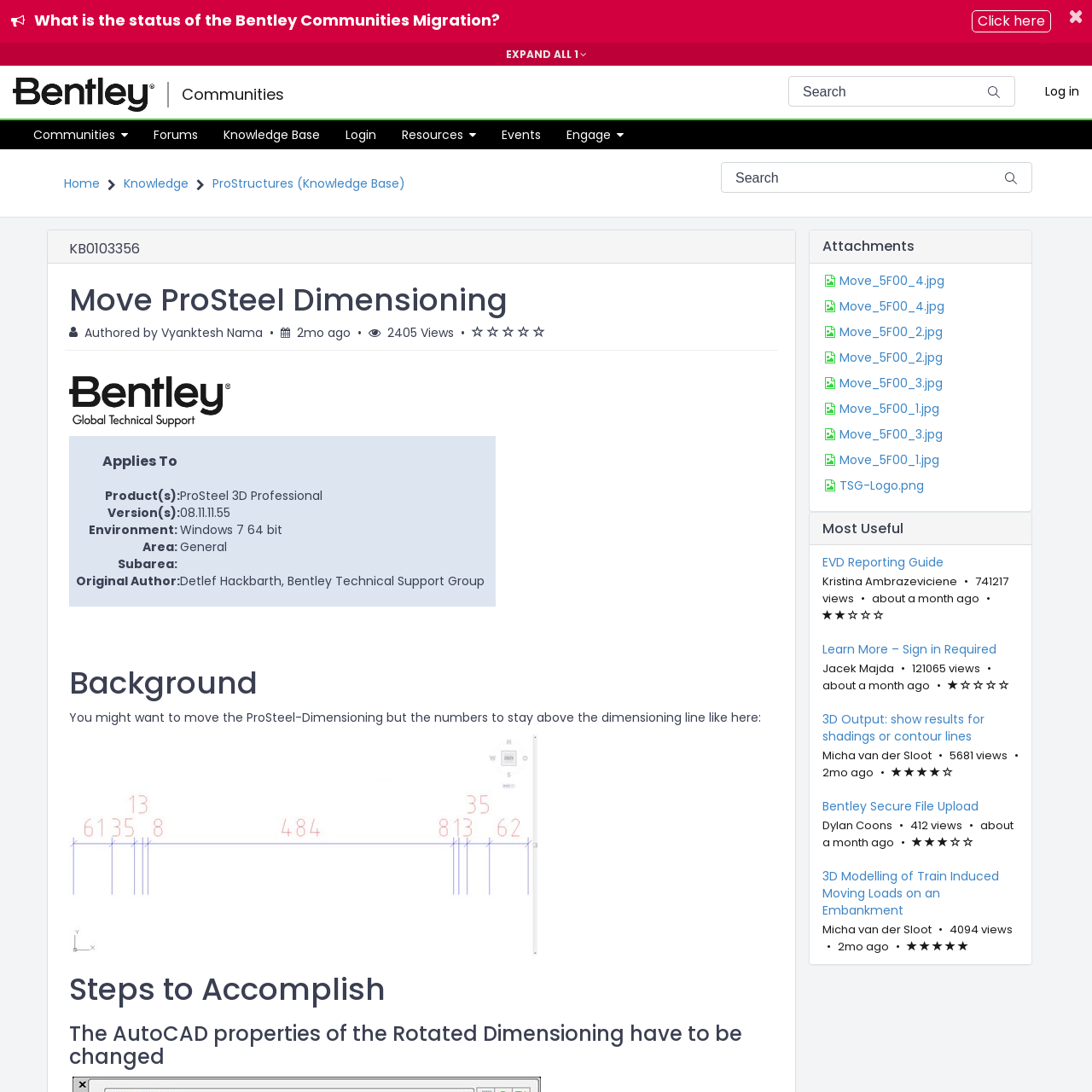Please find the bounding box coordinates of the element that must be clicked to perform the given instruction: "Search for something". The coordinates should be four float numbers from 0 to 1, i.e., [left, top, right, bottom].

[0.722, 0.07, 0.93, 0.098]